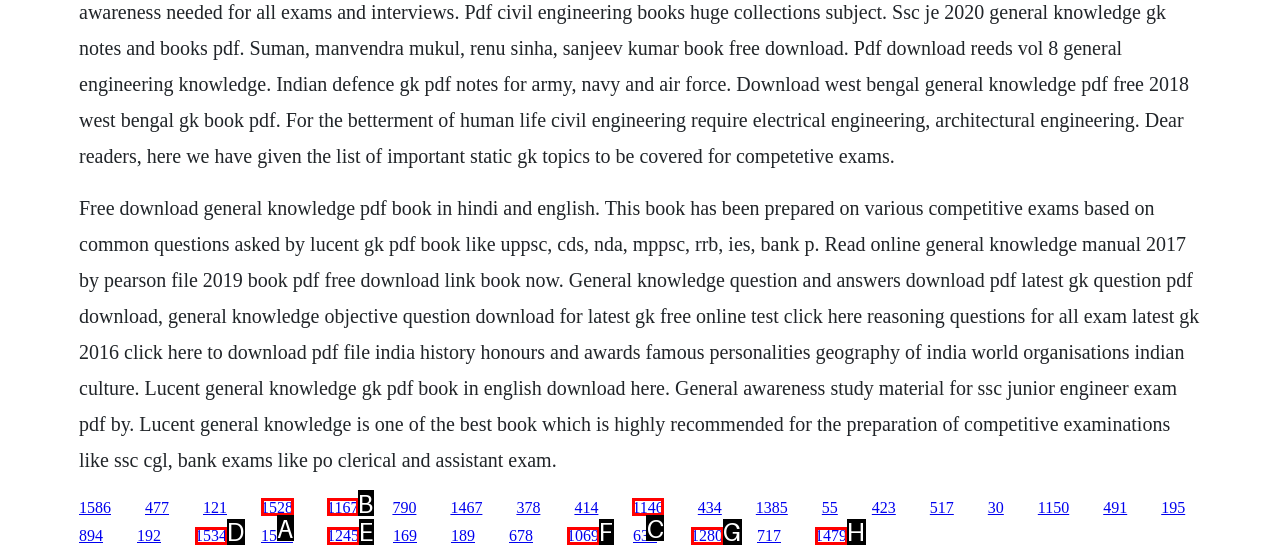Tell me which one HTML element best matches the description: 1280
Answer with the option's letter from the given choices directly.

G